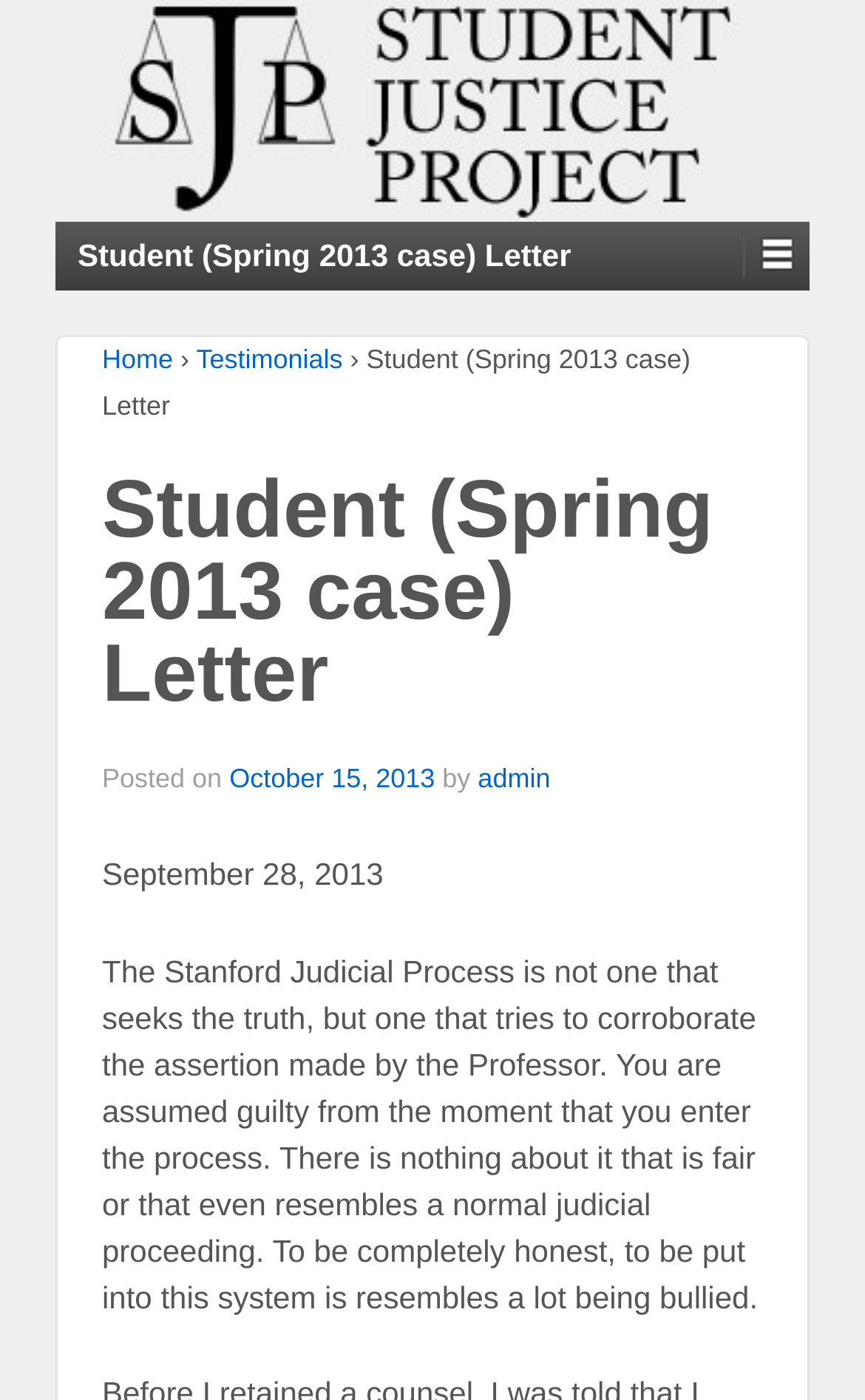Answer this question in one word or a short phrase: What is the name of the project?

Student Justice Project